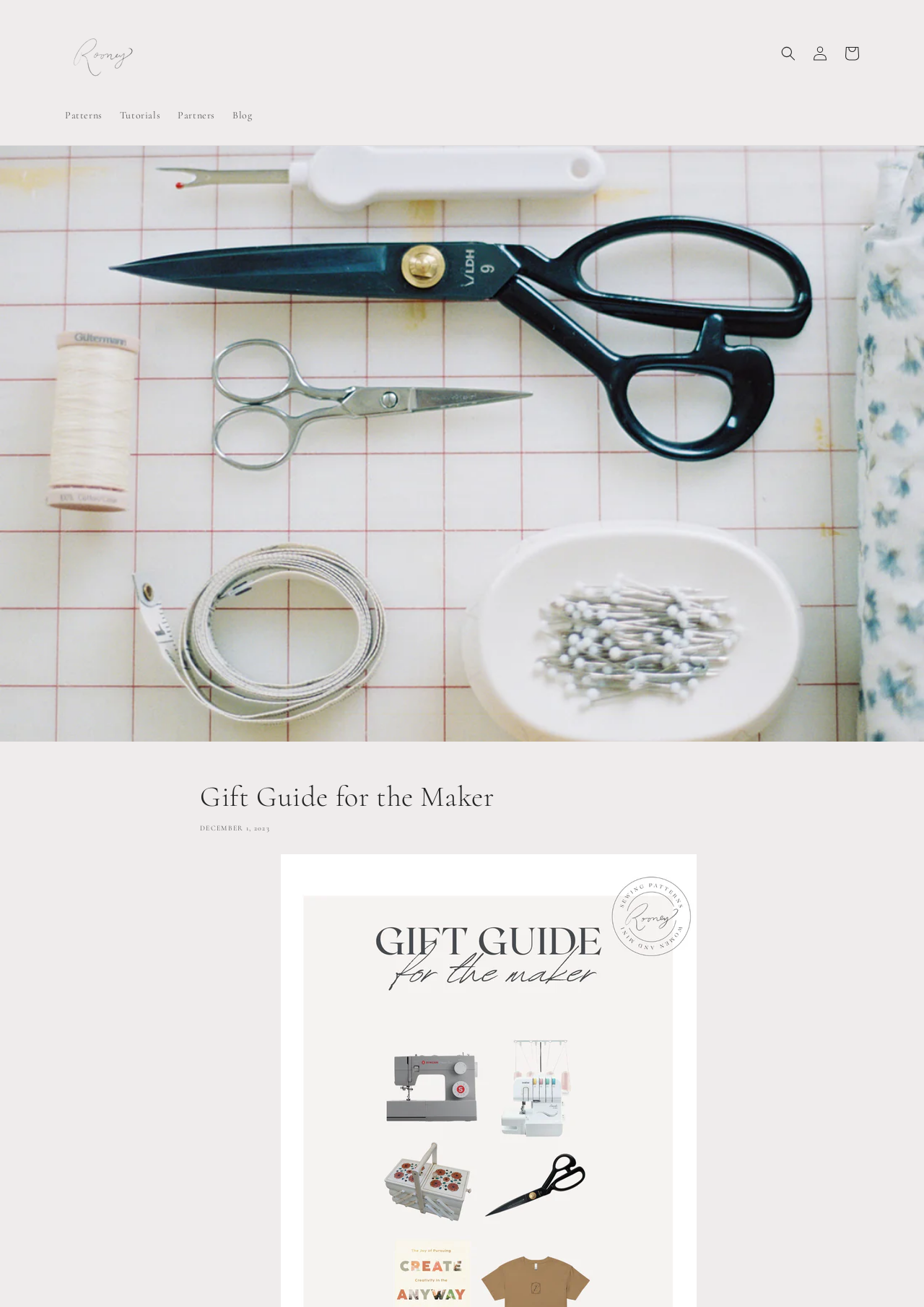Create an elaborate caption for the webpage.

The webpage is a gift guide for makers, with a focus on finding the perfect gift for someone who enjoys tinkering and creating. At the top left of the page, there is a link to "Rooney Sewing Patterns" accompanied by a small image of the same name. Below this, there are four horizontal links: "Patterns", "Tutorials", "Partners", and "Blog", which are evenly spaced and take up about a quarter of the page width.

On the top right side of the page, there is a details section with a search button and links to "Log in" and "Cart". The search button is positioned above the "Log in" and "Cart" links. 

Below the top navigation section, there is a large image that spans the entire width of the page, titled "Gift Guide for the Maker". 

Underneath the image, there is a header section with a heading that reads "Gift Guide for the Maker" and a timestamp that indicates the guide was published on December 1, 2023.